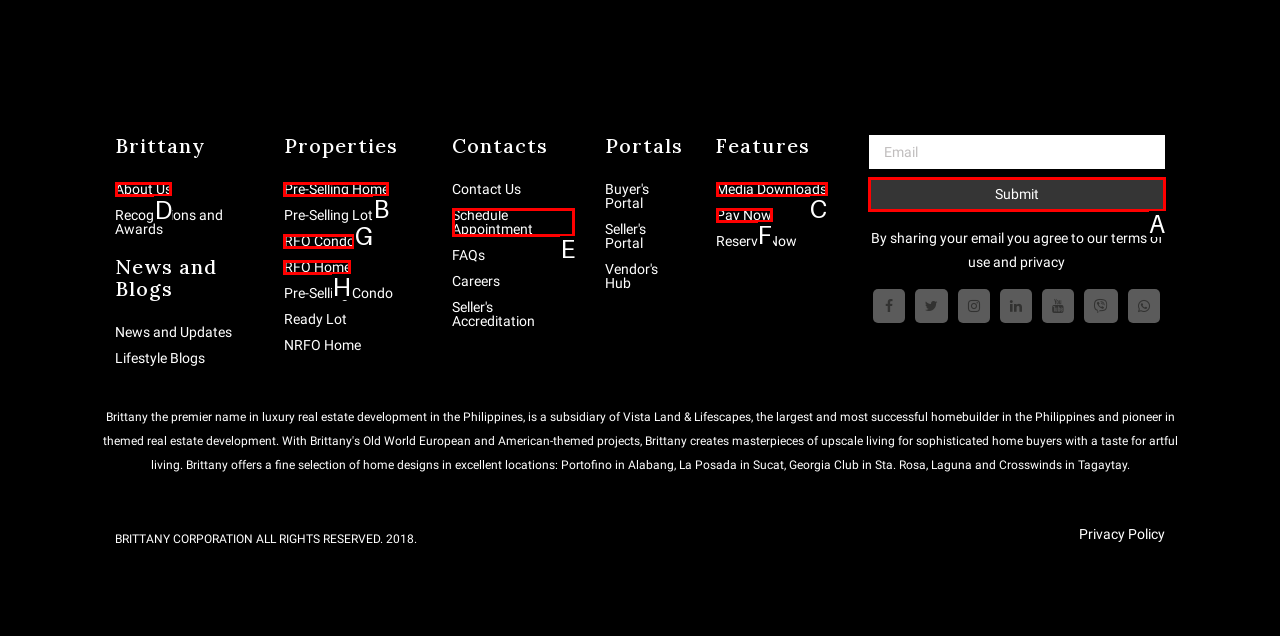Determine which letter corresponds to the UI element to click for this task: Click SUPPORT HOME
Respond with the letter from the available options.

None